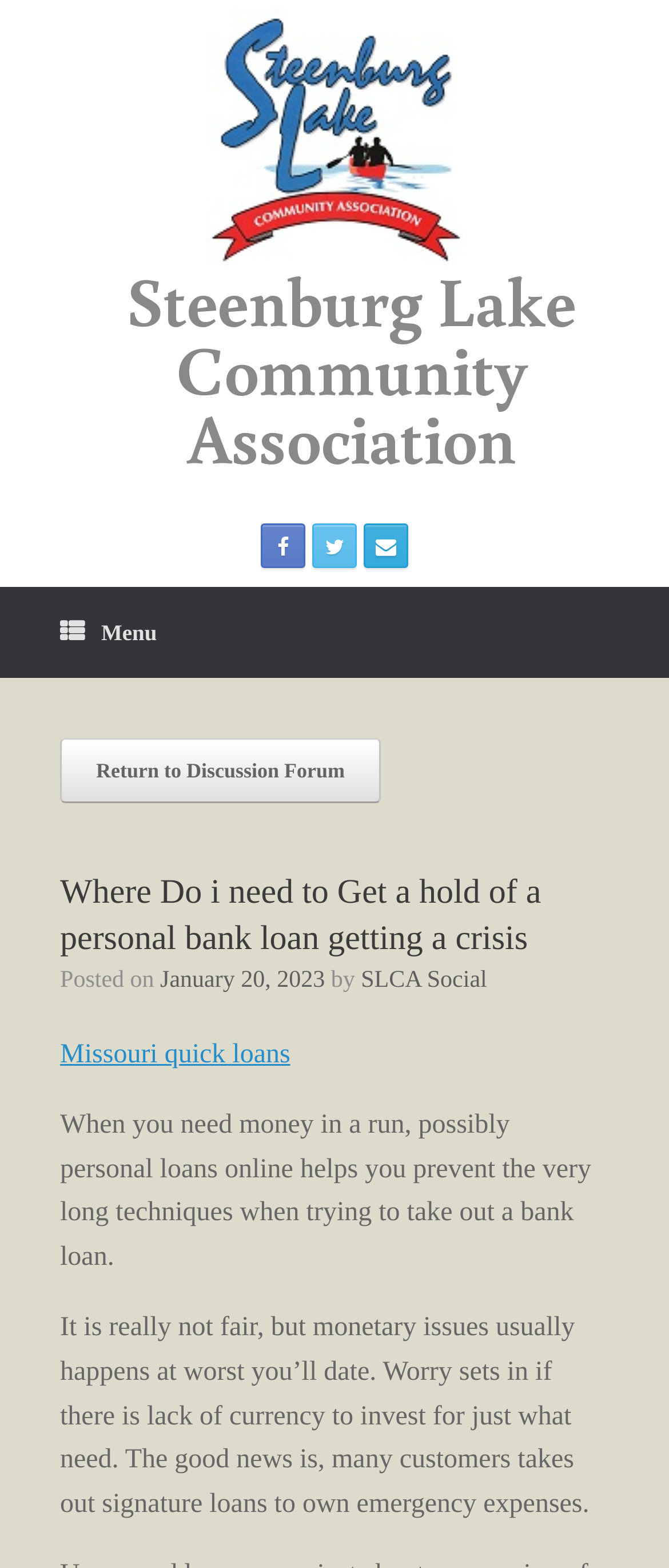Determine the bounding box coordinates of the UI element described below. Use the format (top-left x, top-left y, bottom-right x, bottom-right y) with floating point numbers between 0 and 1: title="Steenburg Lake Community Association Email"

[0.544, 0.334, 0.61, 0.362]